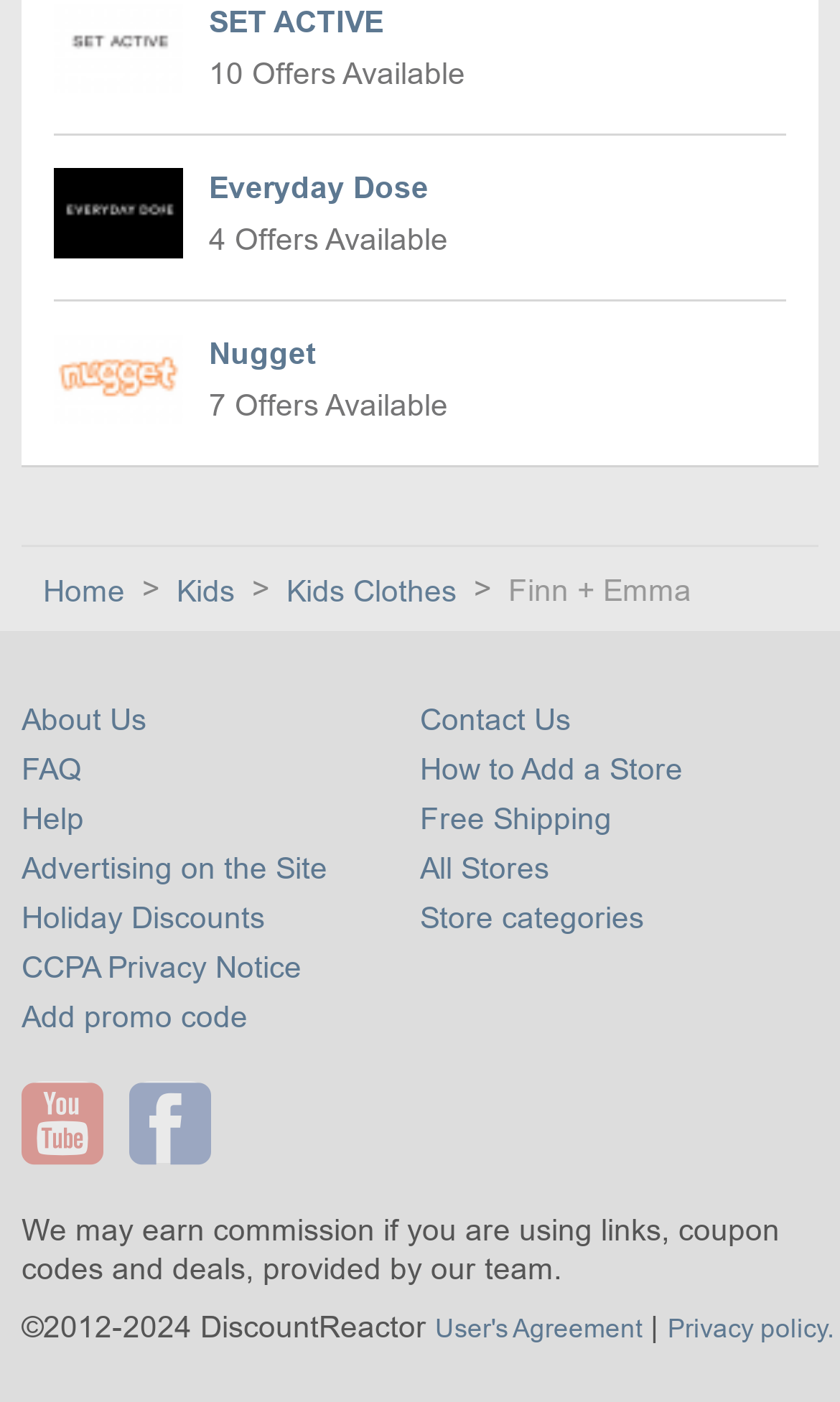Highlight the bounding box coordinates of the region I should click on to meet the following instruction: "Get help".

[0.026, 0.571, 0.1, 0.596]